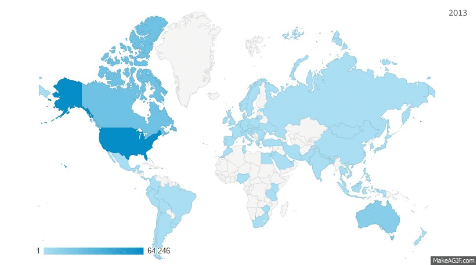Provide a single word or phrase answer to the question: 
What does the map highlight about The Stock Butler's services?

Global reach and adoption